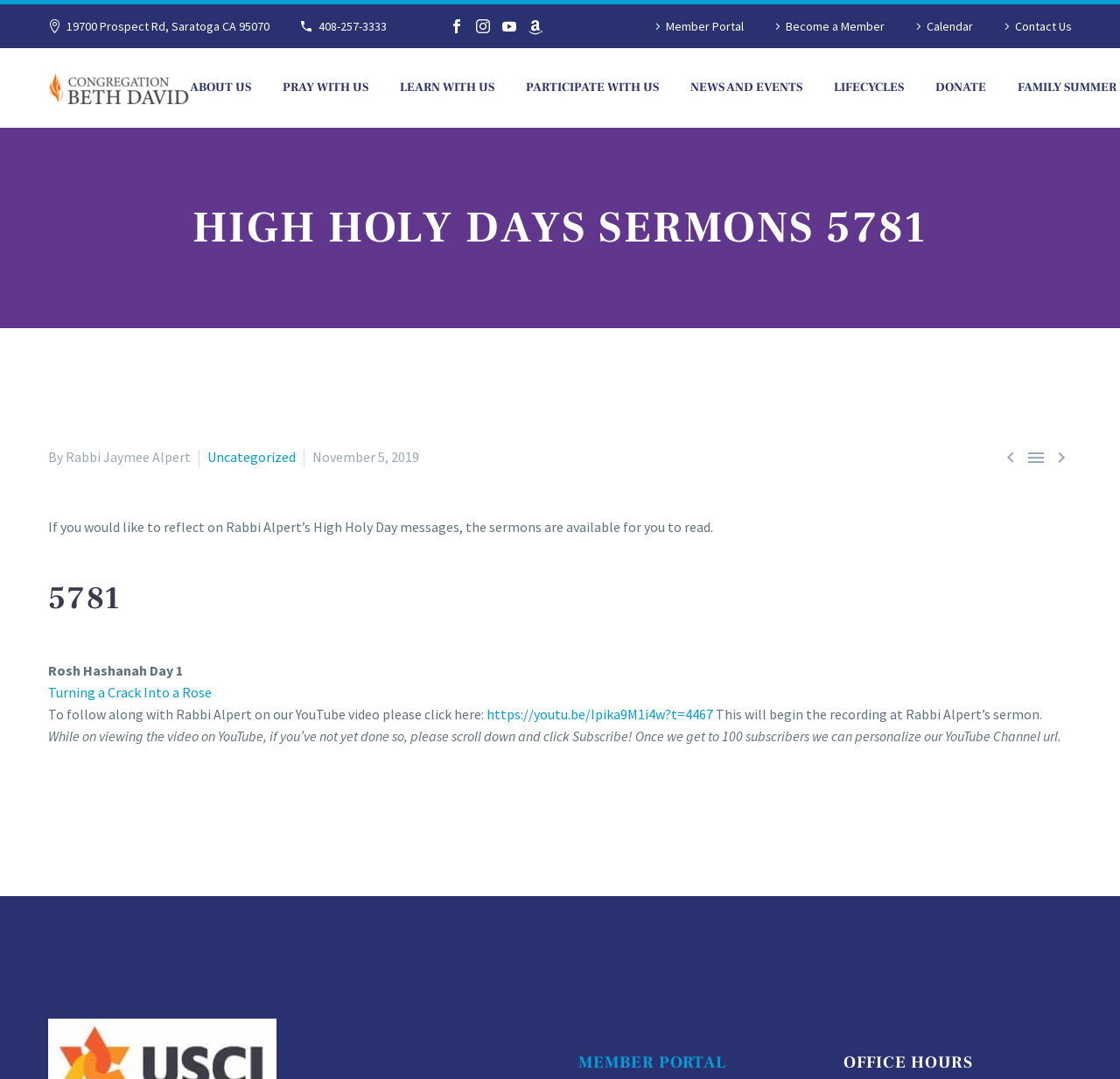Extract the main title from the webpage and generate its text.

HIGH HOLY DAYS SERMONS 5781